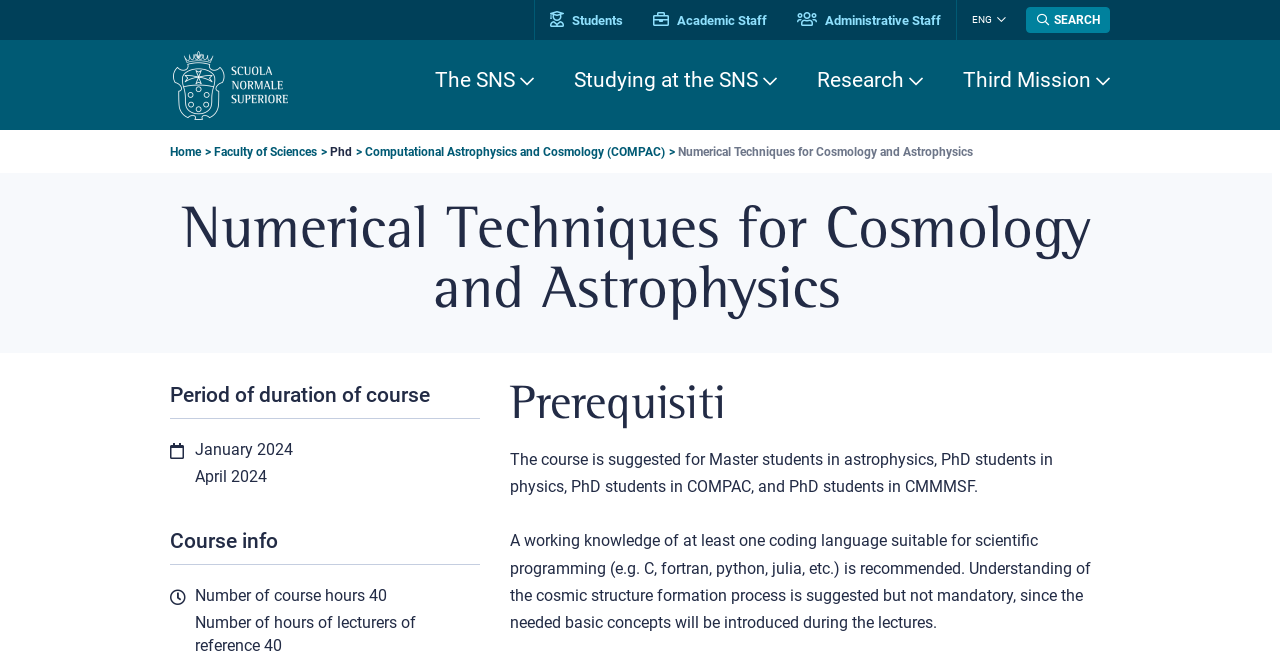What is the name of the faculty?
Based on the screenshot, answer the question with a single word or phrase.

Faculty of Sciences